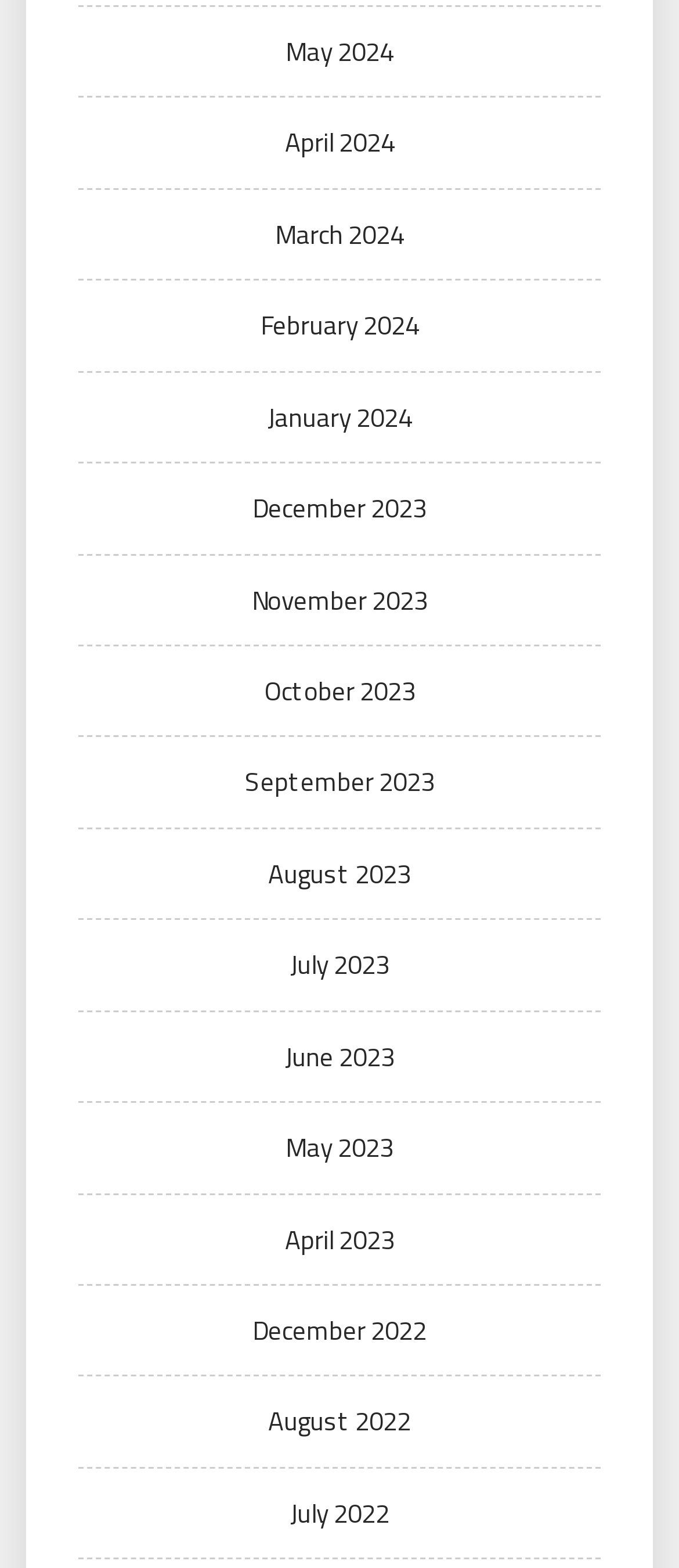Please identify the bounding box coordinates of the region to click in order to complete the task: "View May 2024". The coordinates must be four float numbers between 0 and 1, specified as [left, top, right, bottom].

[0.421, 0.02, 0.579, 0.046]